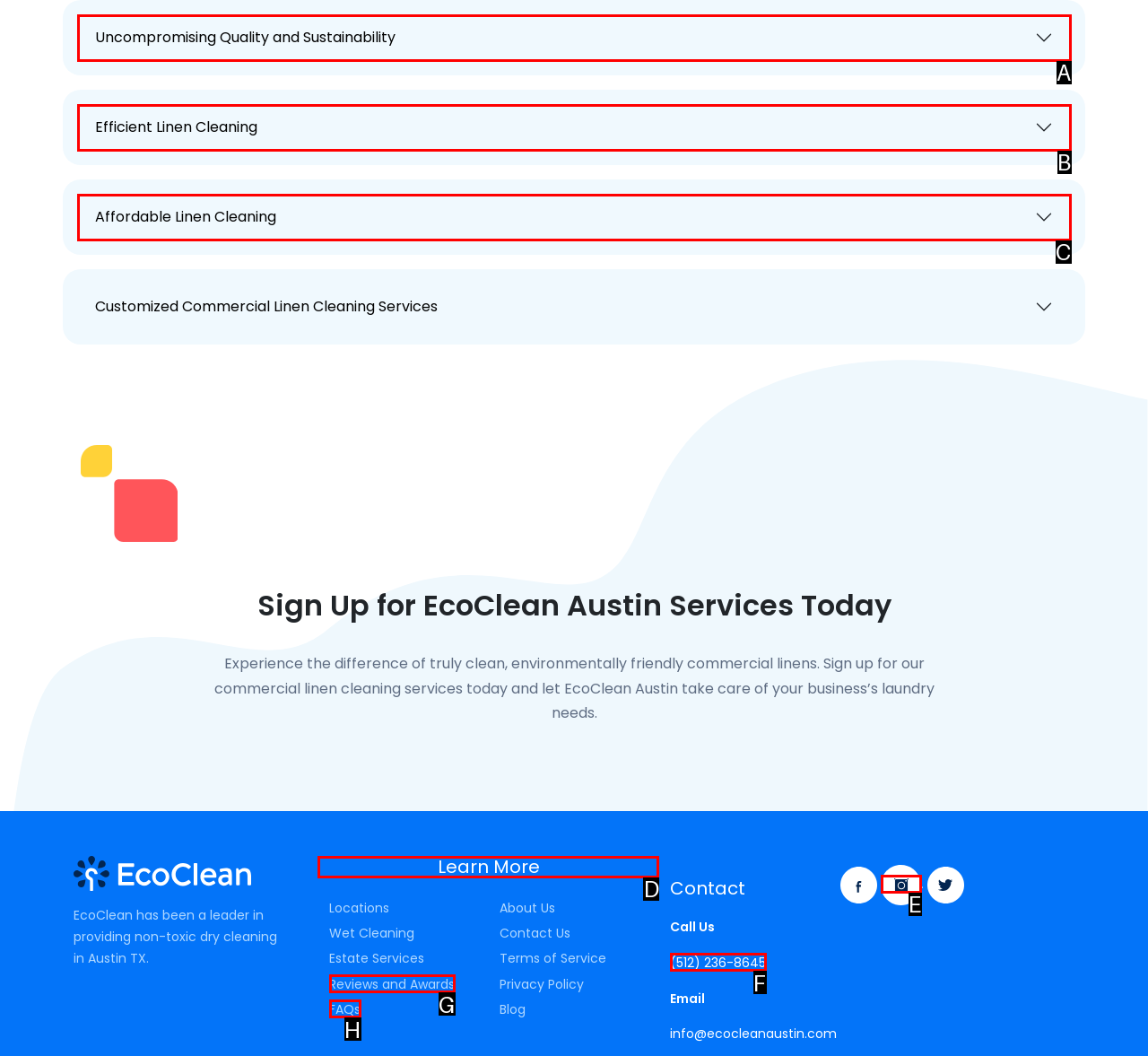Determine the right option to click to perform this task: Click Learn More
Answer with the correct letter from the given choices directly.

D